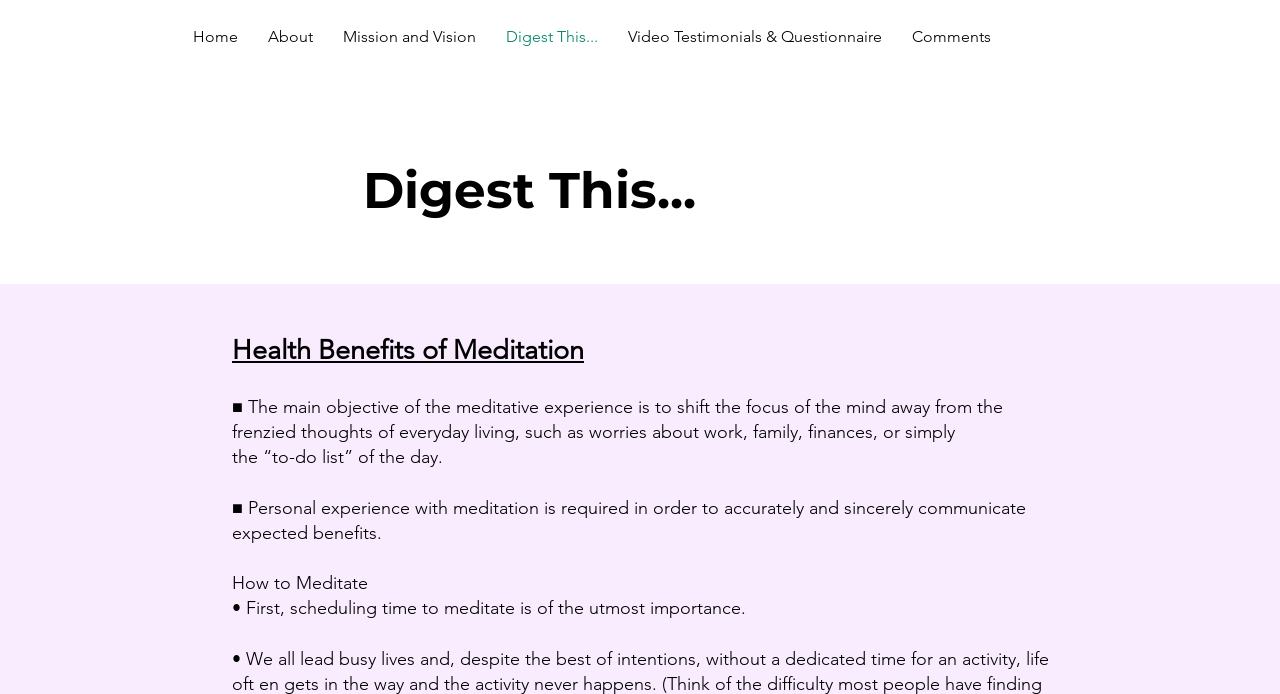Locate the bounding box of the user interface element based on this description: "Digest This...".

[0.384, 0.024, 0.479, 0.082]